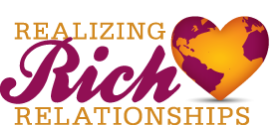What does the heart shape symbolize?
Utilize the information in the image to give a detailed answer to the question.

The caption explains that the heart shape, which includes a globe, symbolizes global connectivity and the idea of nurturing deep, meaningful relationships that span across boundaries, indicating that the heart shape represents global connectivity.